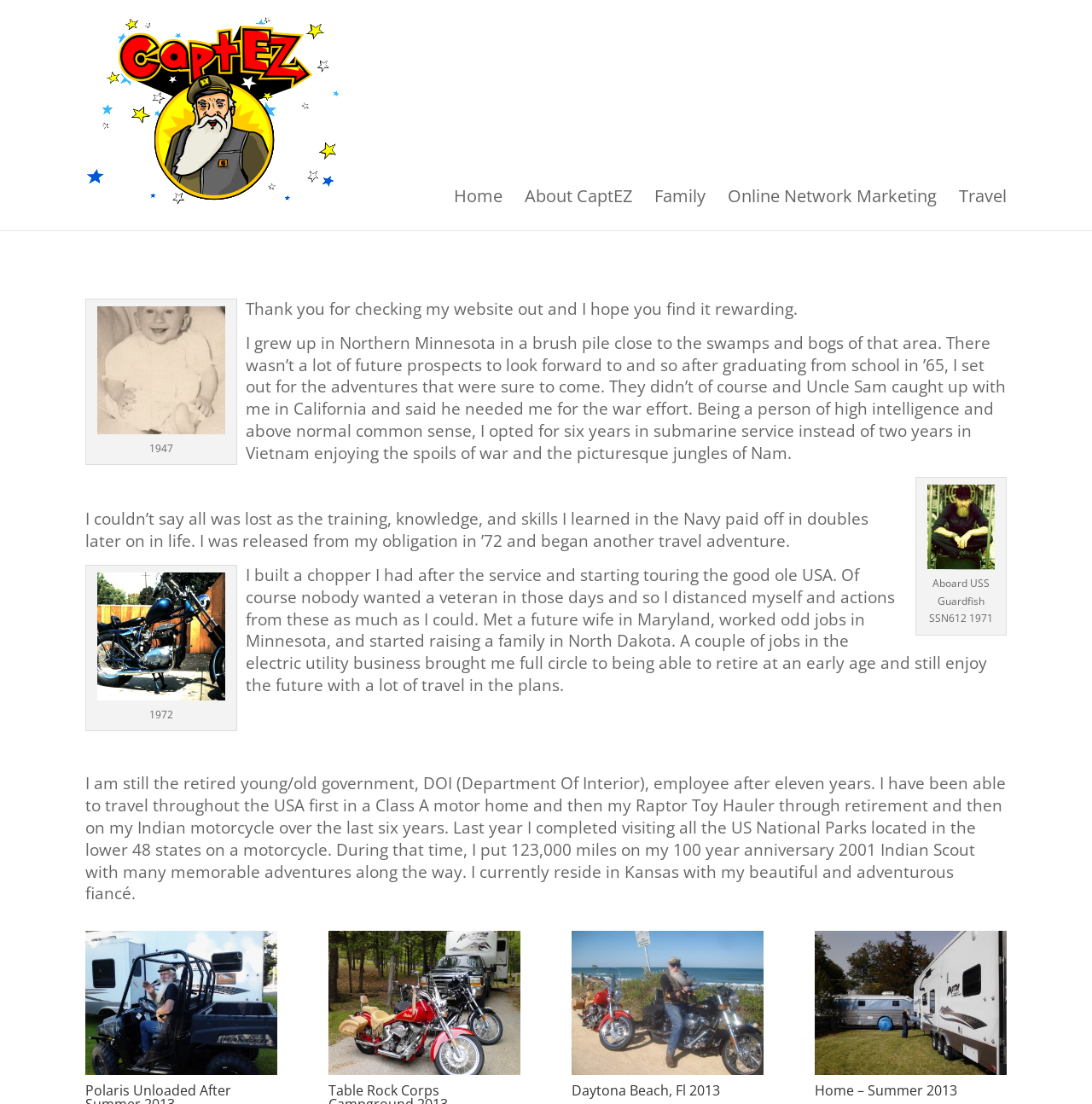Can you give a comprehensive explanation to the question given the content of the image?
What is the name of the motorcycle the author rode?

According to the text 'I put 123,000 miles on my 100 year anniversary 2001 Indian Scout with many memorable adventures along the way.', the author rode an Indian Scout motorcycle.